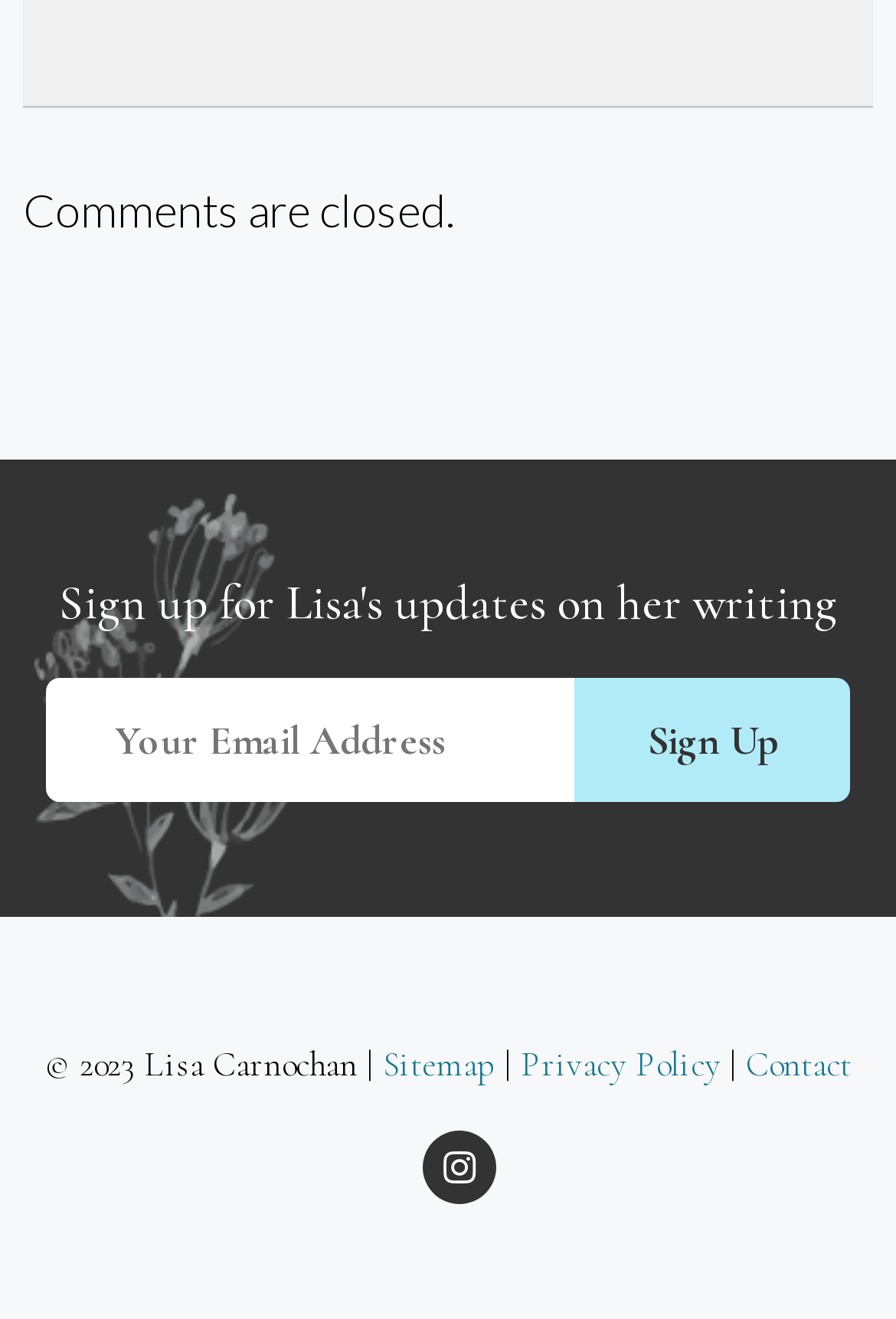What is the copyright year of the webpage?
Look at the image and answer with only one word or phrase.

2023